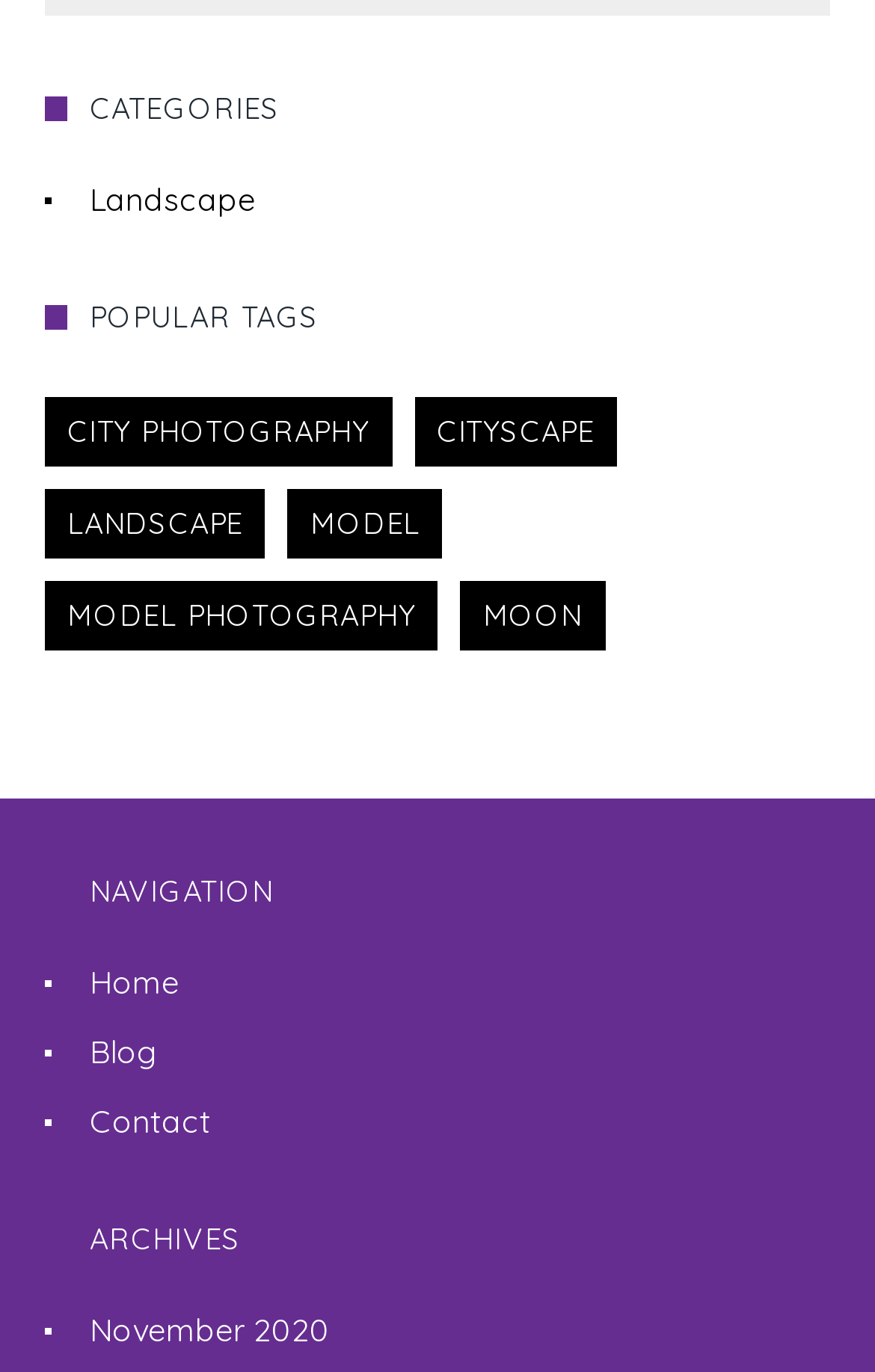Determine the bounding box coordinates for the clickable element to execute this instruction: "view archives for November 2020". Provide the coordinates as four float numbers between 0 and 1, i.e., [left, top, right, bottom].

[0.103, 0.953, 0.377, 0.988]